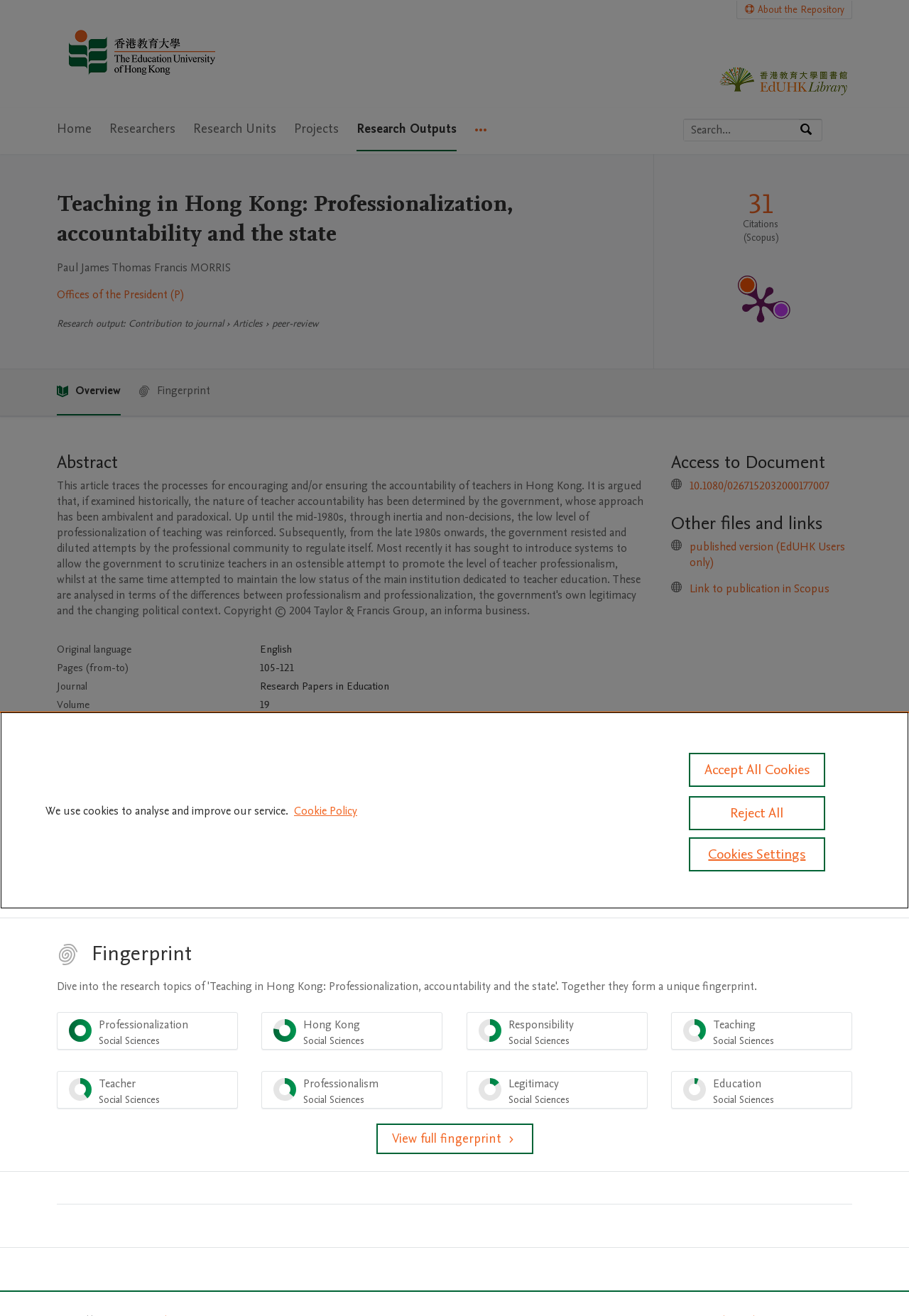Find the bounding box coordinates of the clickable area that will achieve the following instruction: "View publication metrics".

[0.719, 0.116, 0.93, 0.28]